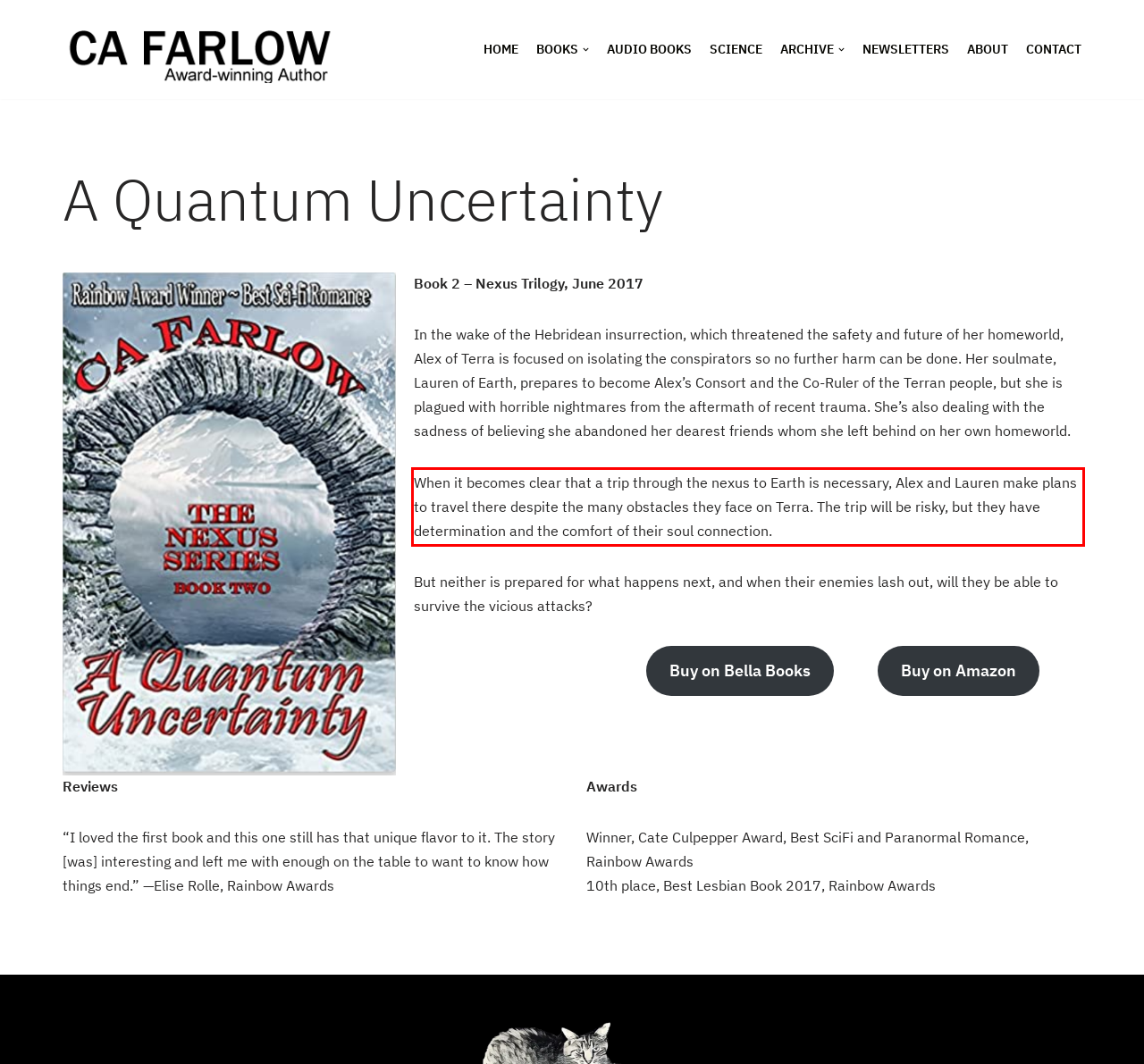You are given a screenshot of a webpage with a UI element highlighted by a red bounding box. Please perform OCR on the text content within this red bounding box.

When it becomes clear that a trip through the nexus to Earth is necessary, Alex and Lauren make plans to travel there despite the many obstacles they face on Terra. The trip will be risky, but they have determination and the comfort of their soul connection.